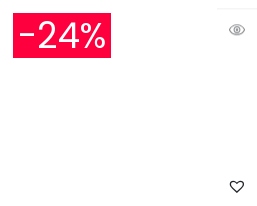Offer a detailed narrative of the image's content.

The image prominently displays a bold, attention-grabbing label indicating a **24% discount**. The vibrant red background enhances its visibility, effectively drawing the viewer's attention to the promotional offer. This discount label is likely part of a marketing strategy aimed at encouraging customers to consider purchasing the associated product, which is identified as "Rust Whoosh Vanish Spray." Positioned within a retail context, this image suggests a time-sensitive offer intended to entice buyers and improve sales conversion rates.